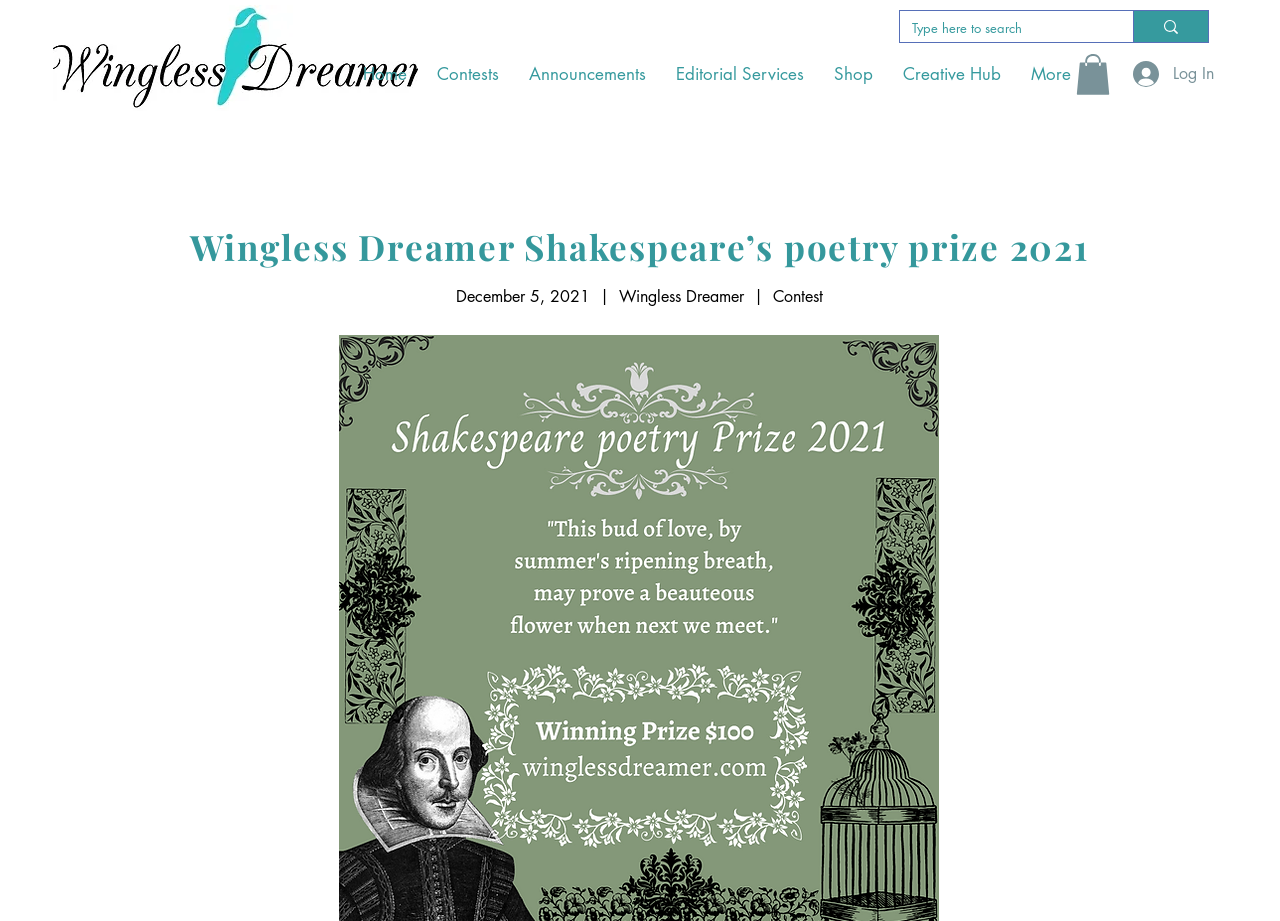Respond to the following question with a brief word or phrase:
What is the name of the poetry prize?

Wingless Dreamer Shakespeare’s poetry prize